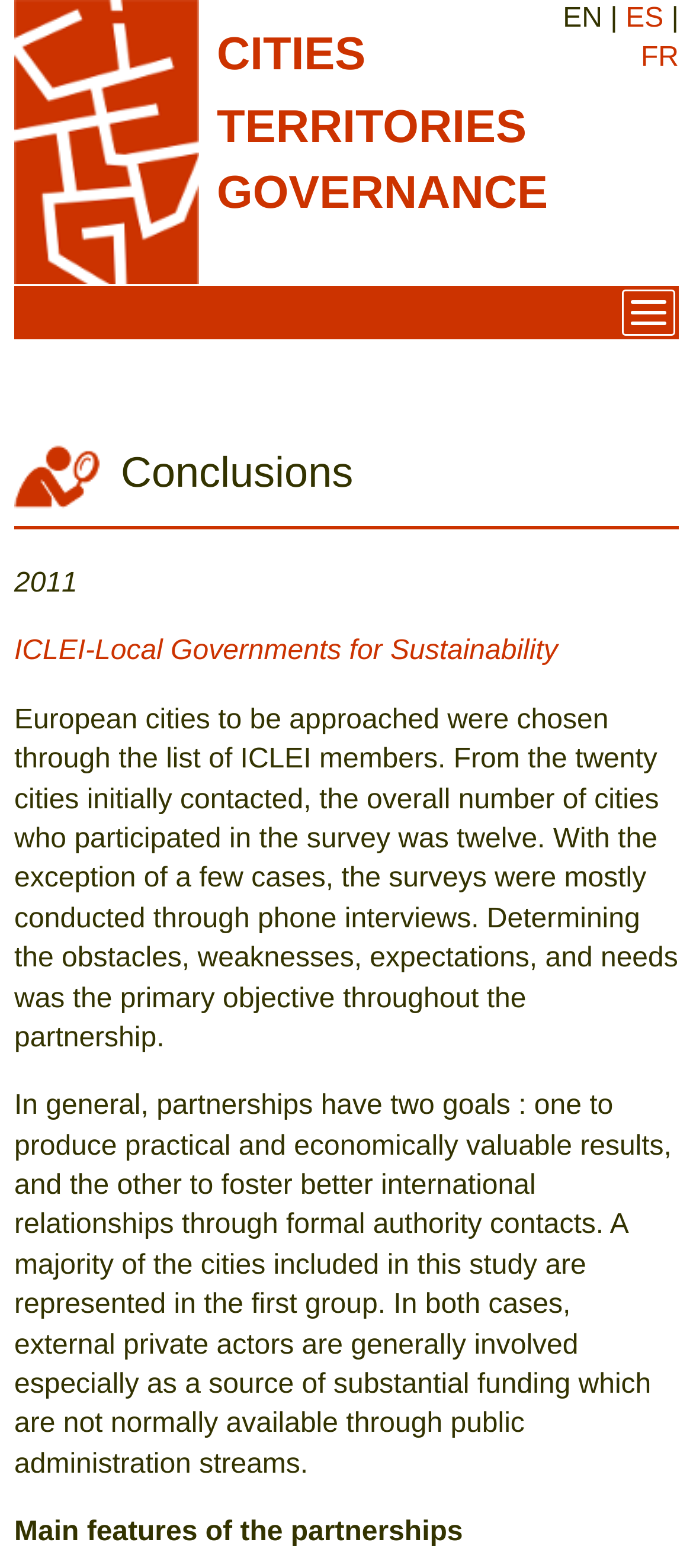Extract the bounding box for the UI element that matches this description: "ICLEI-Local Governments for Sustainability".

[0.021, 0.406, 0.805, 0.425]